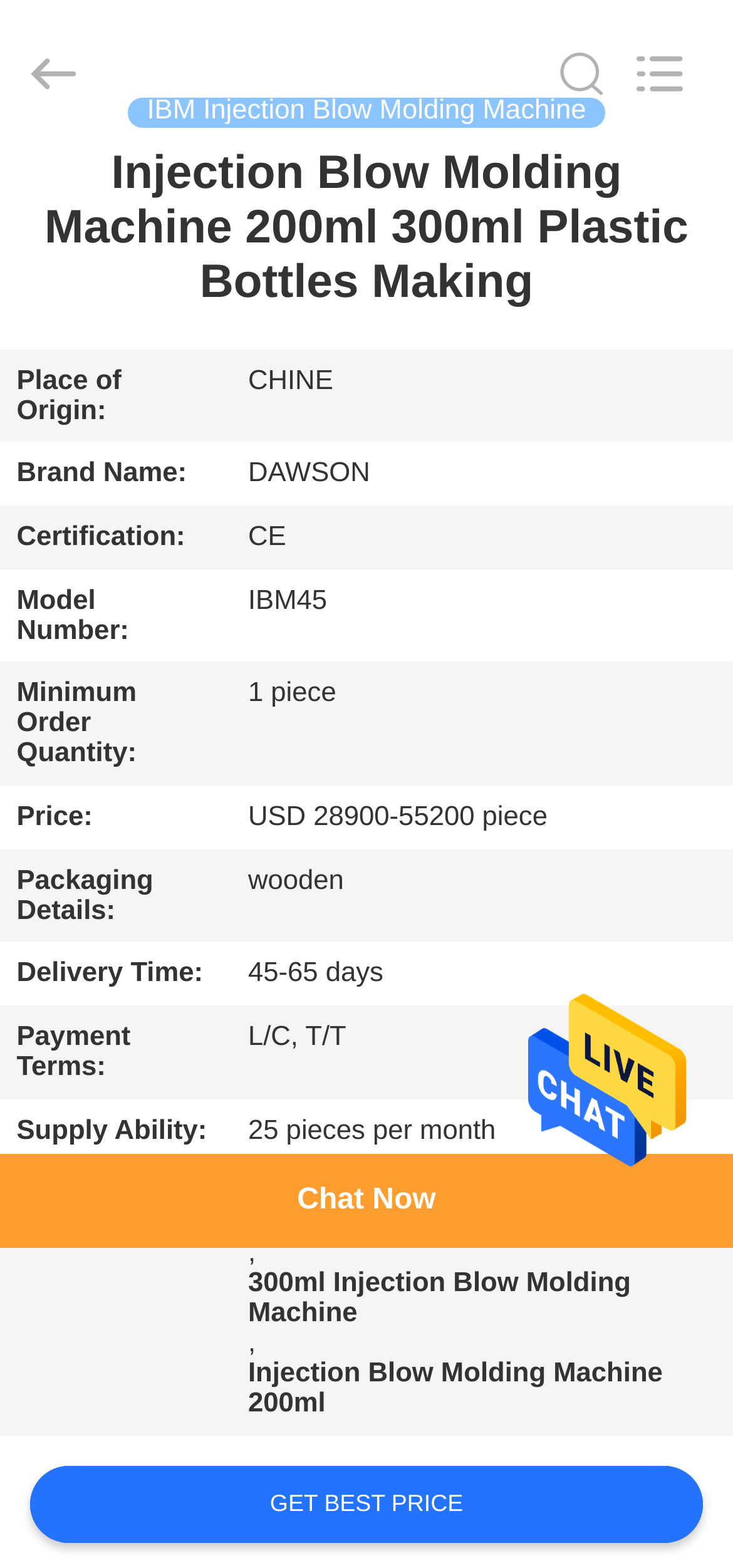What is the brand name of the injection blow molding machine?
Using the visual information, answer the question in a single word or phrase.

DAWSON